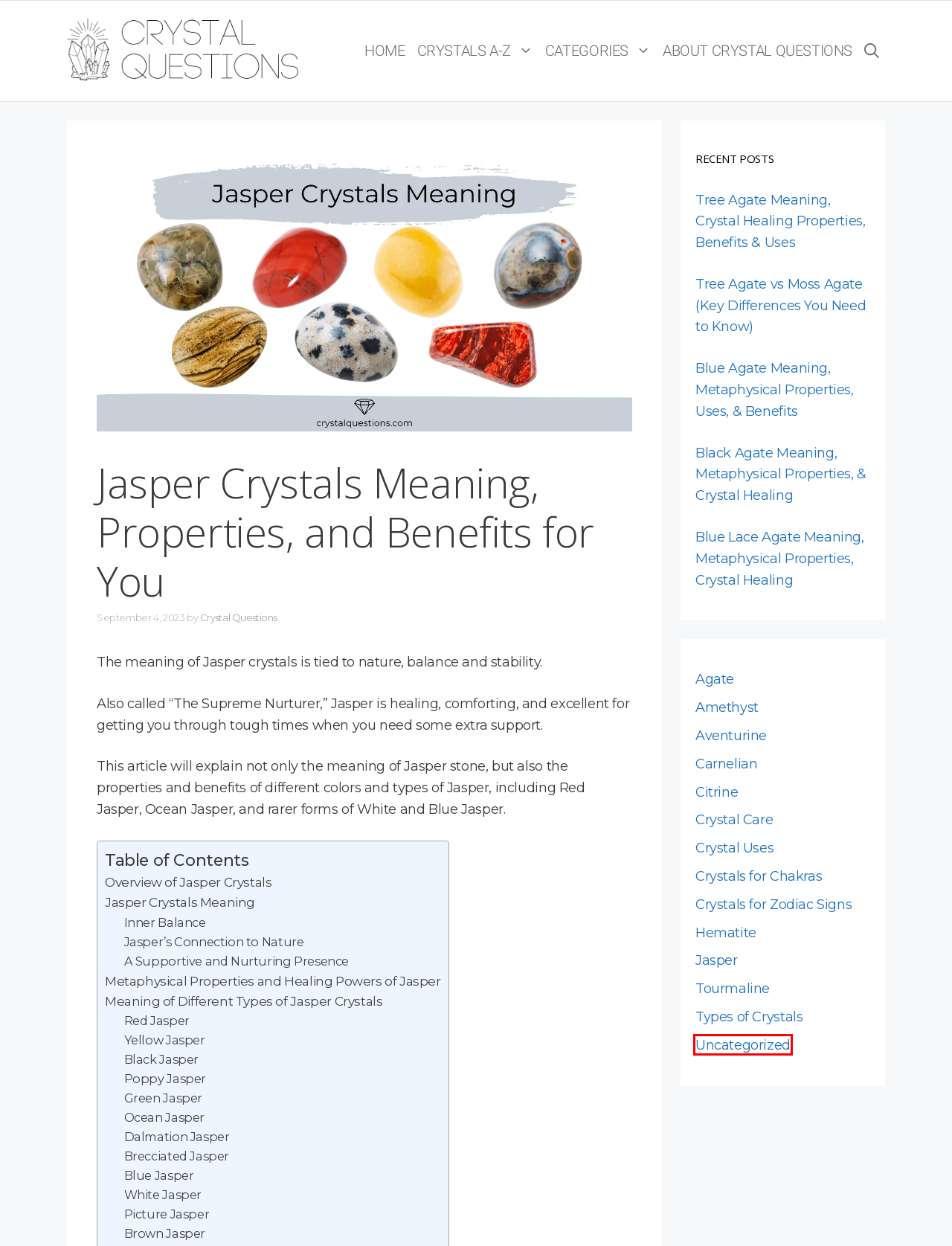Observe the webpage screenshot and focus on the red bounding box surrounding a UI element. Choose the most appropriate webpage description that corresponds to the new webpage after clicking the element in the bounding box. Here are the candidates:
A. Tree Agate Meaning, Crystal Healing Properties, Benefits & Uses
B. Blue Lace Agate Meaning, Metaphysical Properties, Crystal Healing
C. Crystal Questions - Answers to crystal meanings, uses and more
D. Black Agate Meaning, Metaphysical Properties, & Crystal Healing
E. Uncategorized Archives - Crystal Questions
F. Crystal Questions, Author at Crystal Questions
G. Crystal Uses Archives - Crystal Questions
H. Tree Agate vs Moss Agate (Key Differences You Need to Know)

E